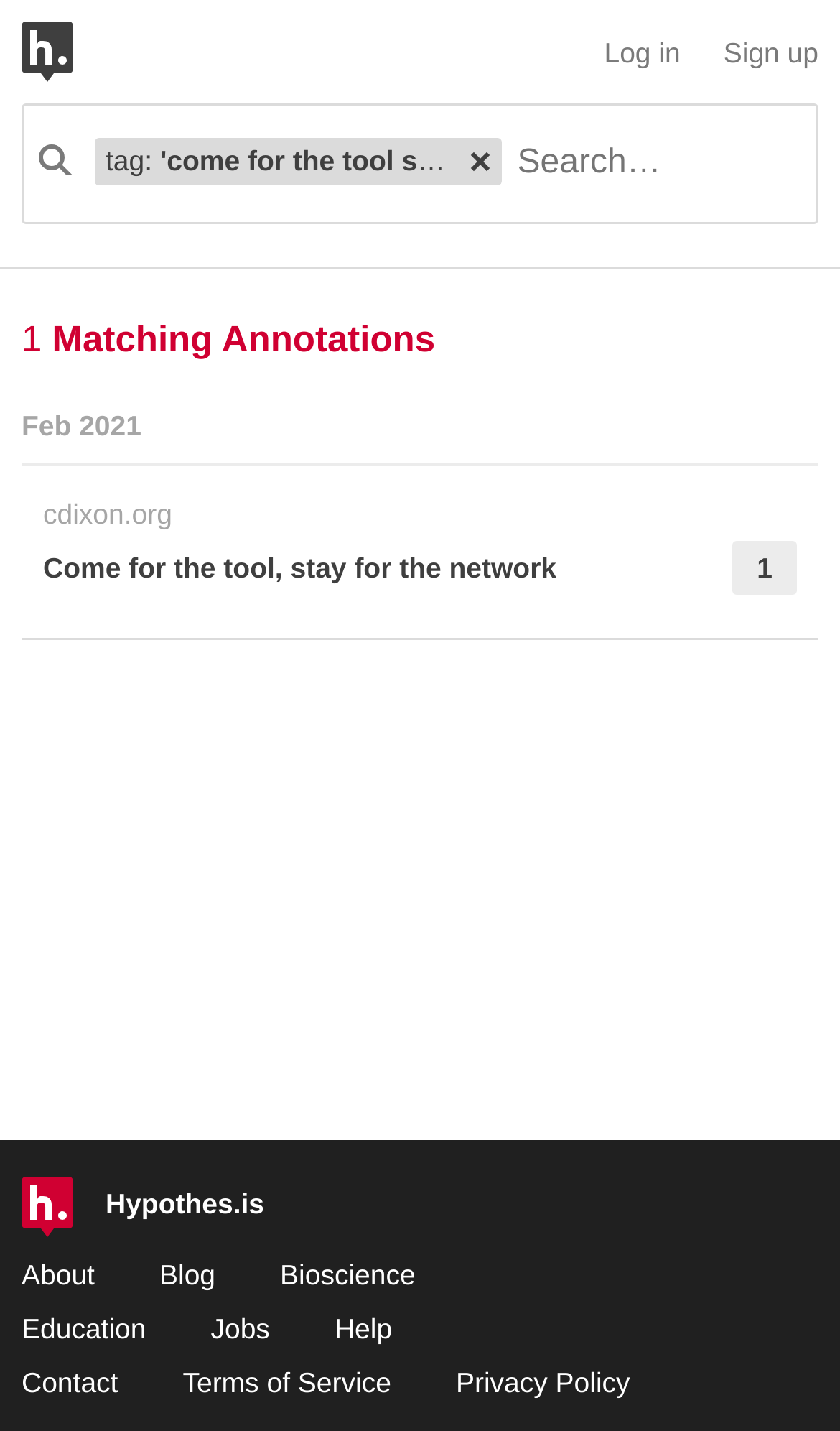Consider the image and give a detailed and elaborate answer to the question: 
What is the purpose of the search bar?

The search bar is located at the top of the webpage, and it has a combobox with the label 'Search annotations'. This suggests that the search bar is used to search for annotations, which are likely related to the Hypothesis platform.